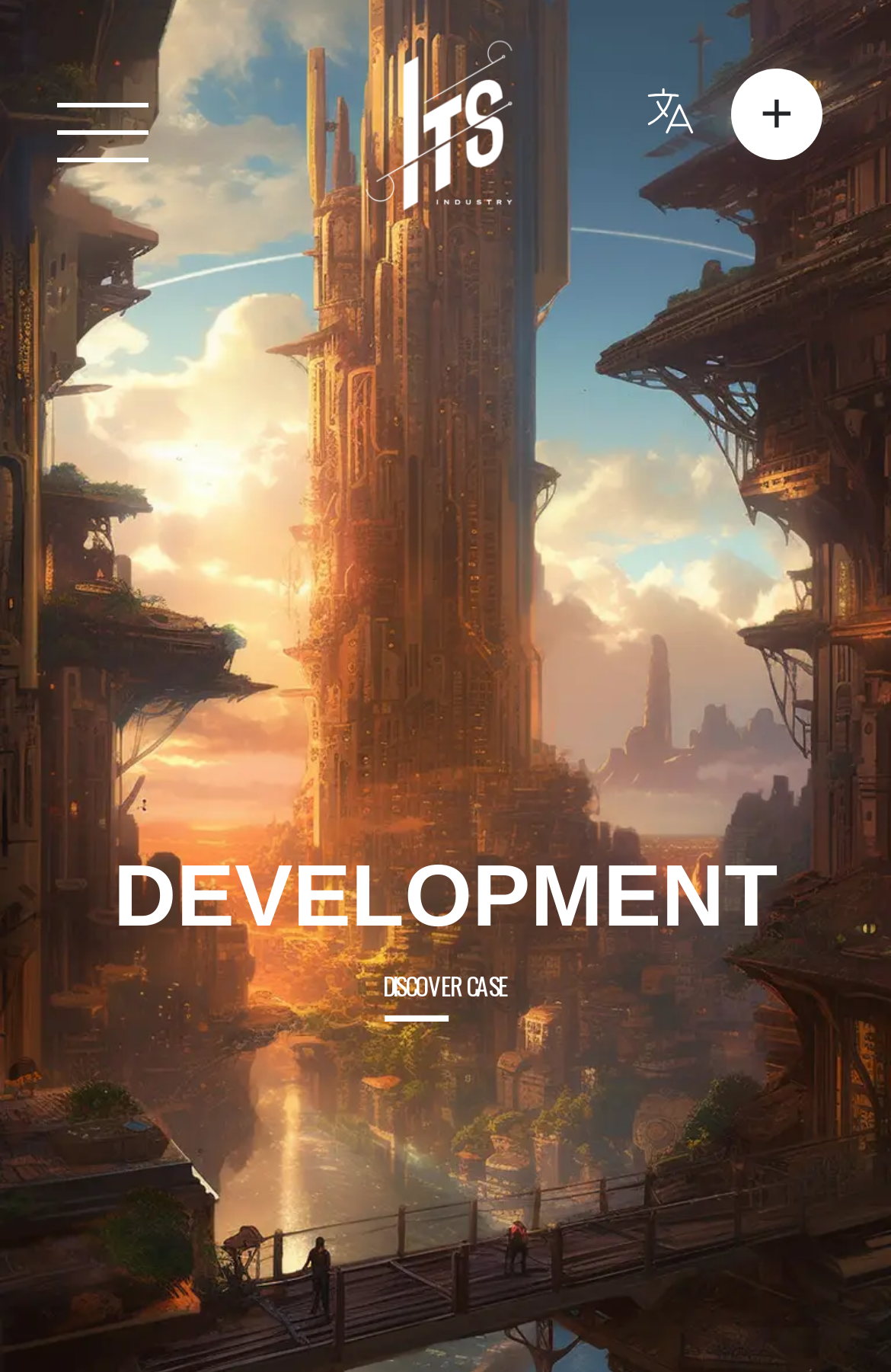Using the information in the image, give a comprehensive answer to the question: 
What is the text of the call-to-action button?

The call-to-action button is identified by its element type, which is 'link'. The text of the button is 'DISCOVER CASE', which is obtained from the OCR text of the link element.